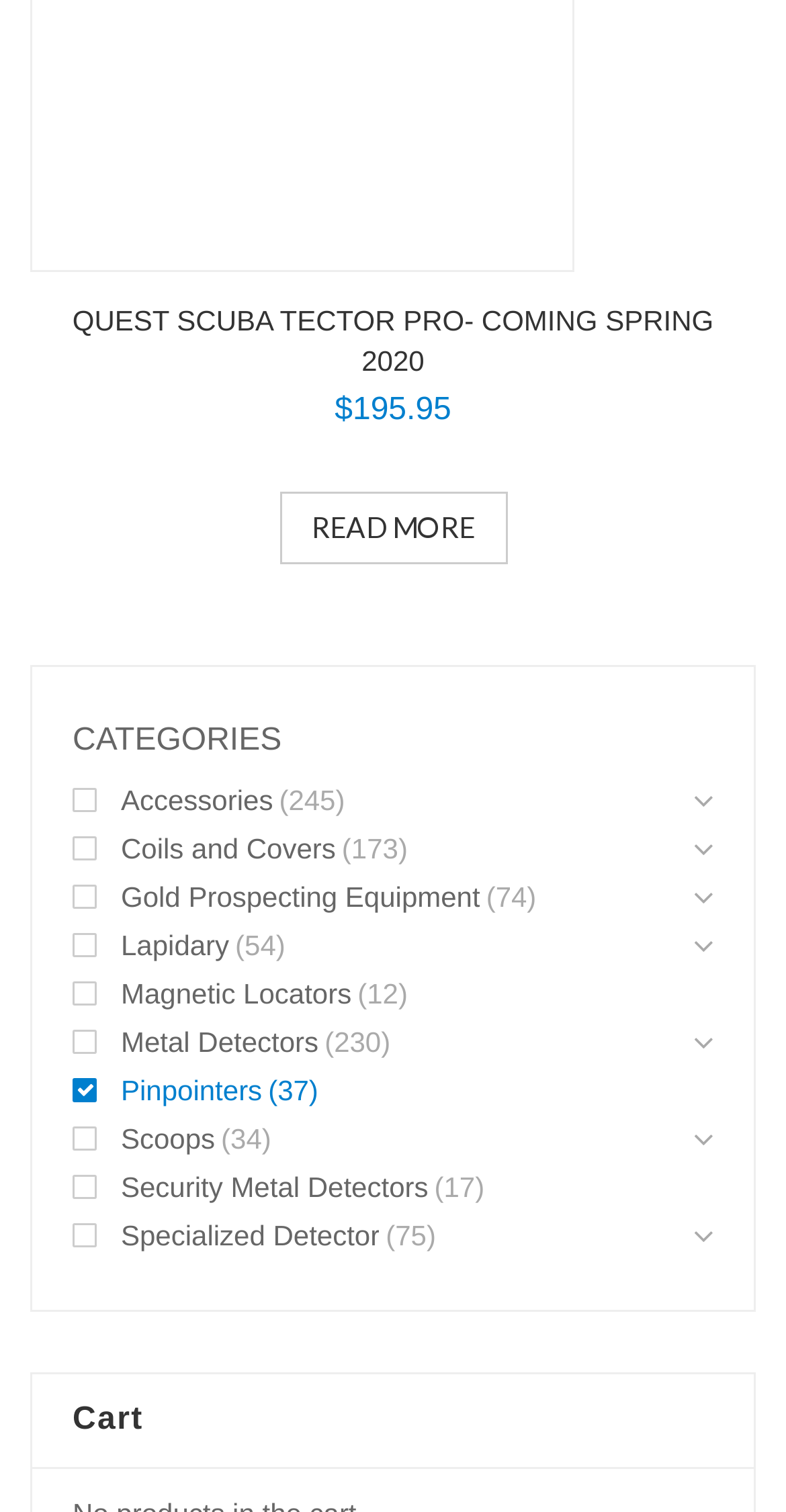Using the details from the image, please elaborate on the following question: What is the name of the product with the highest number of items?

By examining the categories listed under the 'CATEGORIES' heading, we can see that 'Metal Detectors' has the highest number of items, with '(230)' listed next to it.